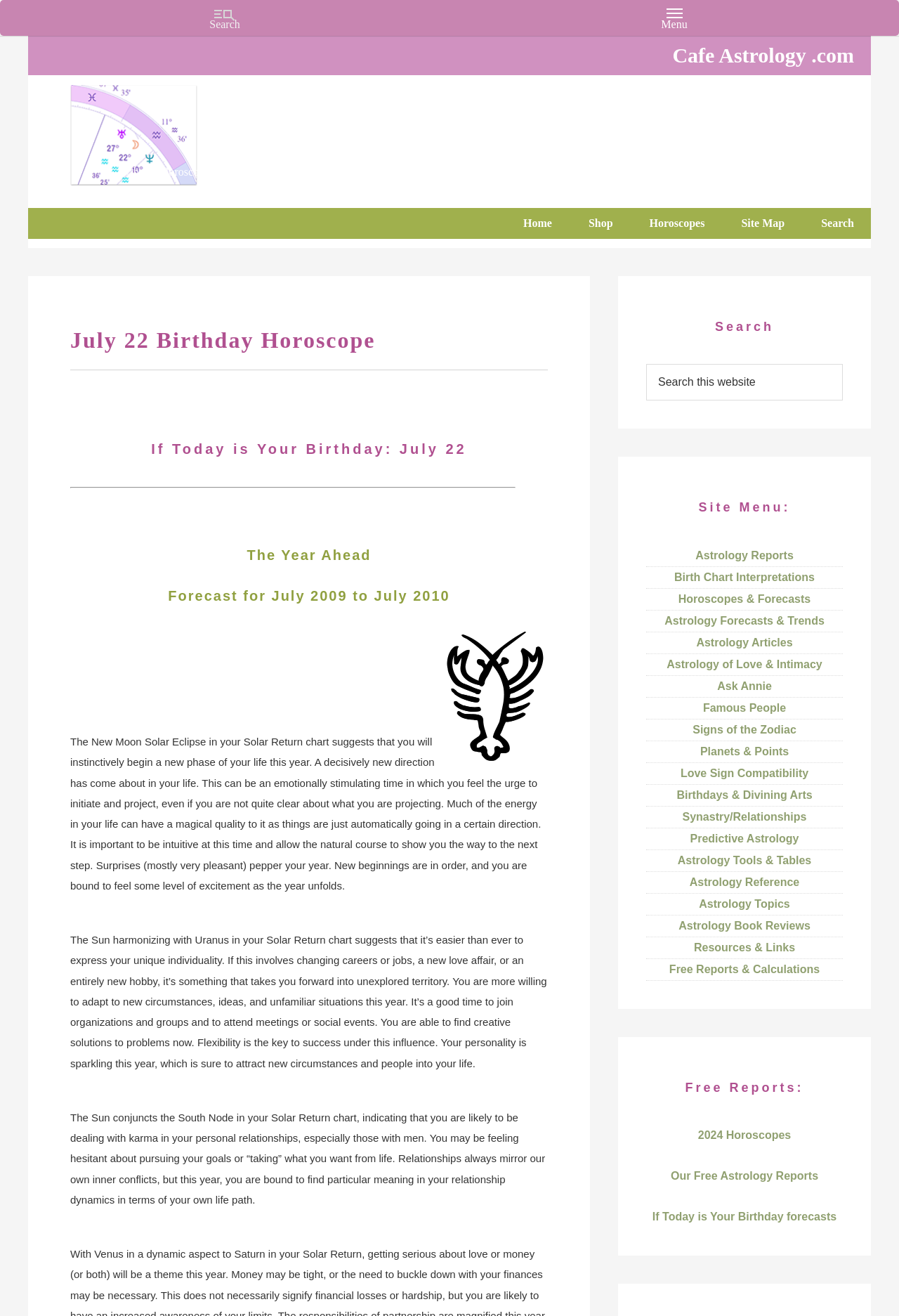Show the bounding box coordinates of the element that should be clicked to complete the task: "View the 'Astrology Reports'".

[0.774, 0.417, 0.883, 0.426]